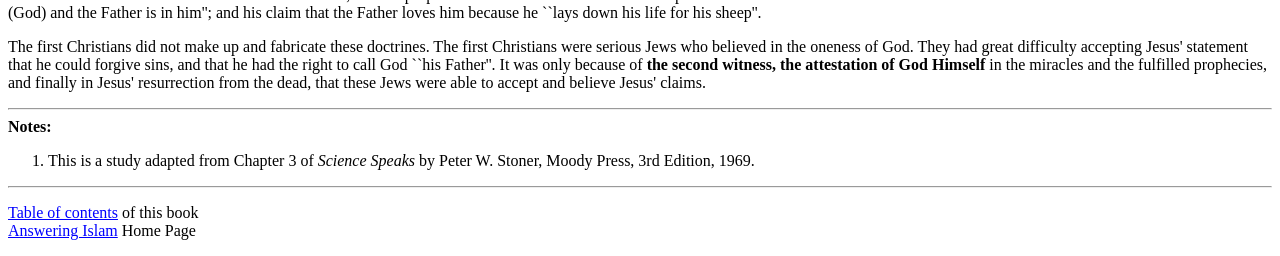Who wrote the book 'Science Speaks'?
From the image, respond with a single word or phrase.

Peter W. Stoner